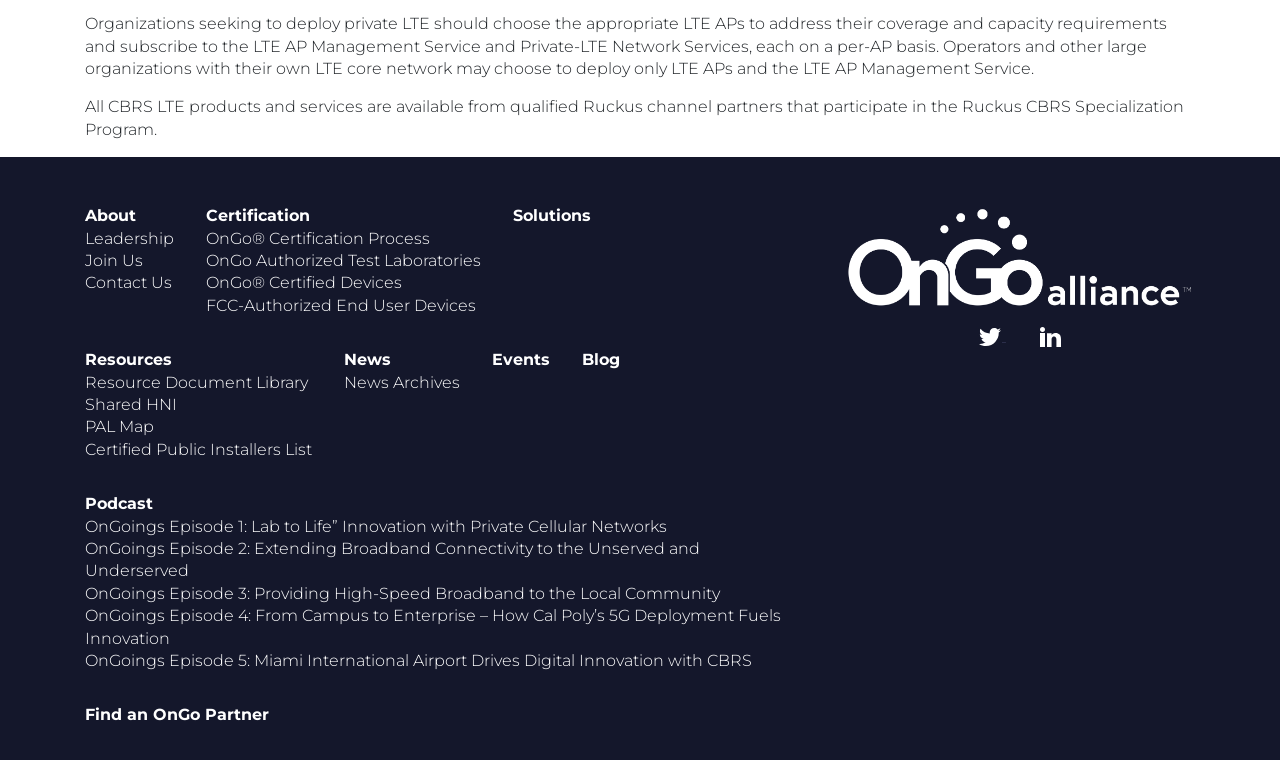Please specify the bounding box coordinates of the element that should be clicked to execute the given instruction: 'Read News Archives'. Ensure the coordinates are four float numbers between 0 and 1, expressed as [left, top, right, bottom].

[0.269, 0.49, 0.359, 0.515]